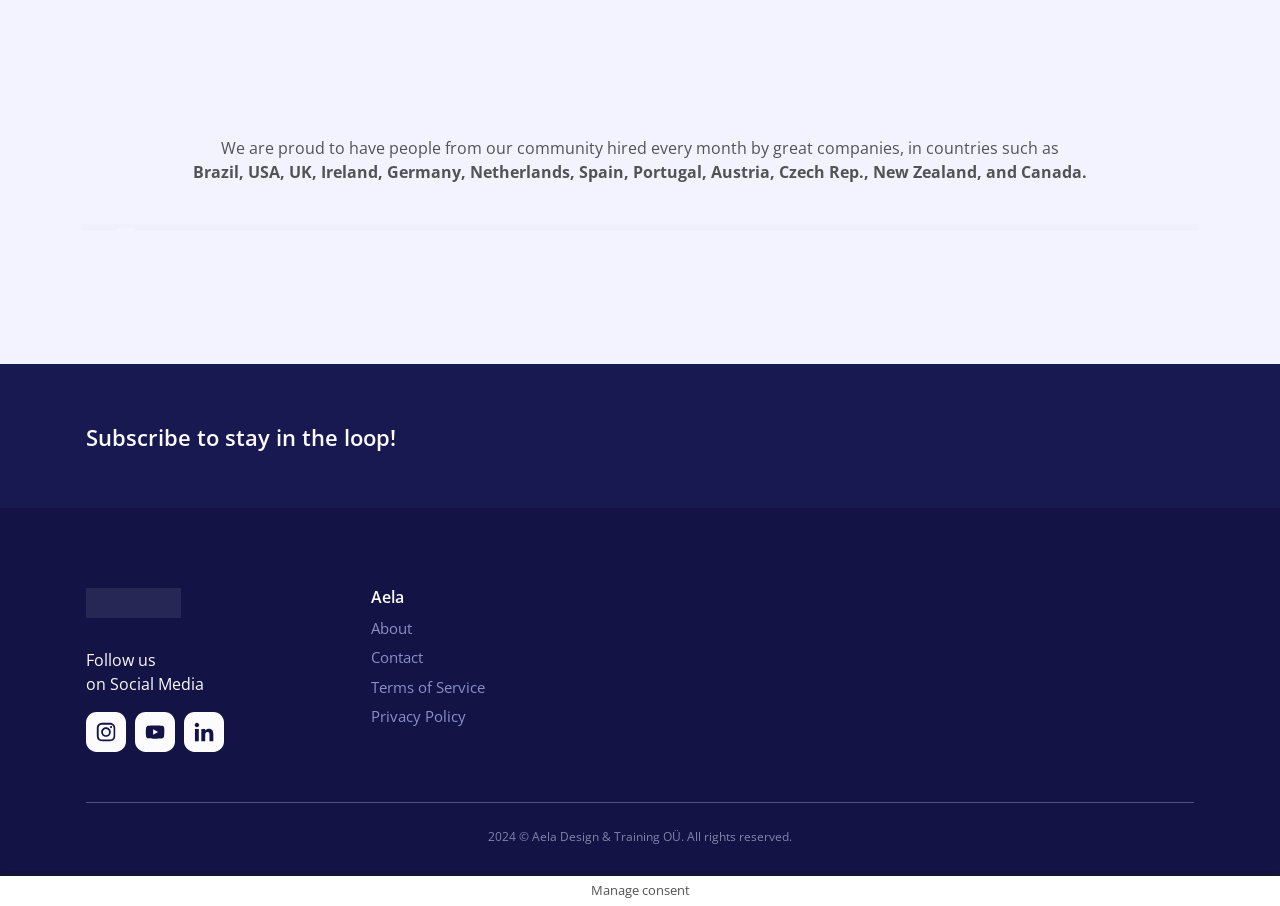Please locate the UI element described by "About" and provide its bounding box coordinates.

[0.29, 0.682, 0.322, 0.704]